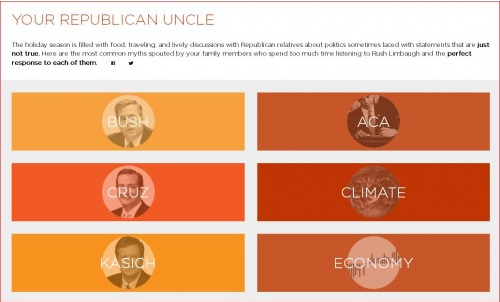What is the tone of the design?
Examine the image closely and answer the question with as much detail as possible.

The design uses a colorful layout with distinct sections for each topic, indicating a friendly and approachable resource aimed at providing factual information to counter misinformation effectively, rather than being confrontational or aggressive.